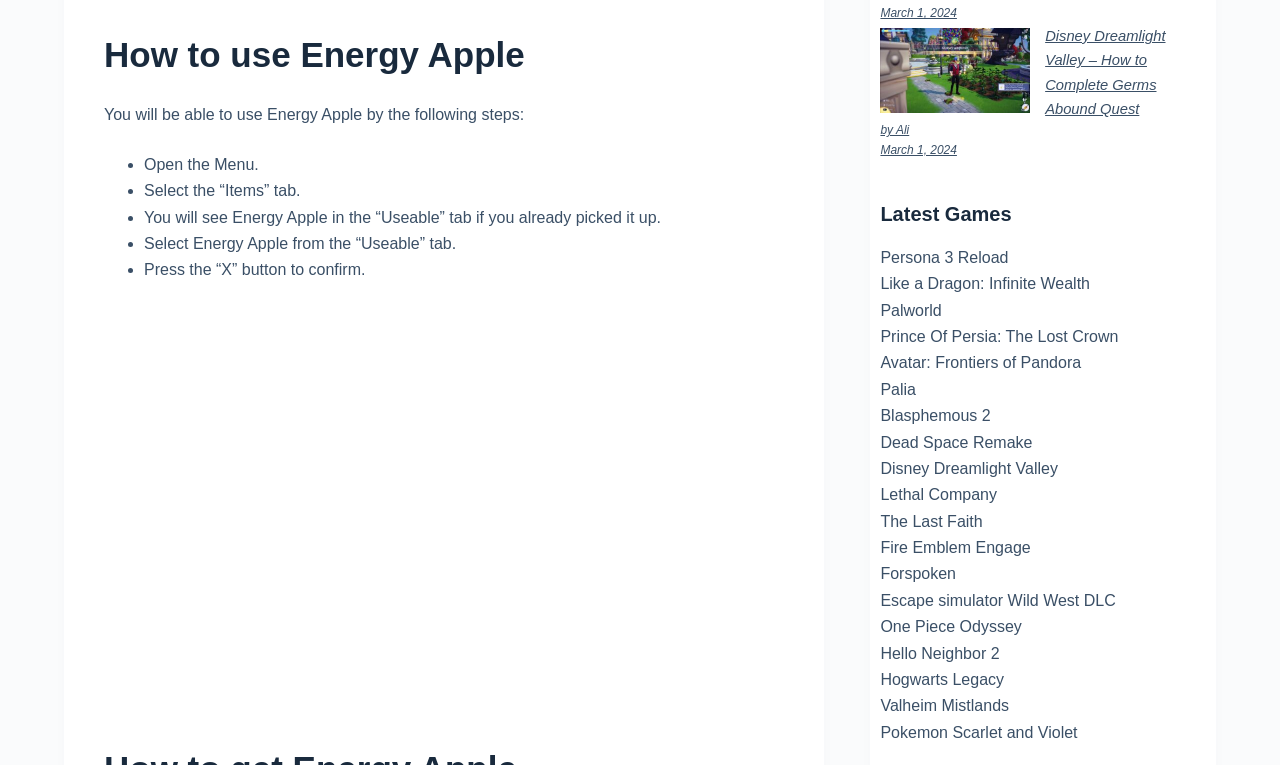Given the element description, predict the bounding box coordinates in the format (top-left x, top-left y, bottom-right x, bottom-right y). Make sure all values are between 0 and 1. Here is the element description: Avatar: Frontiers of Pandora

[0.688, 0.463, 0.845, 0.485]